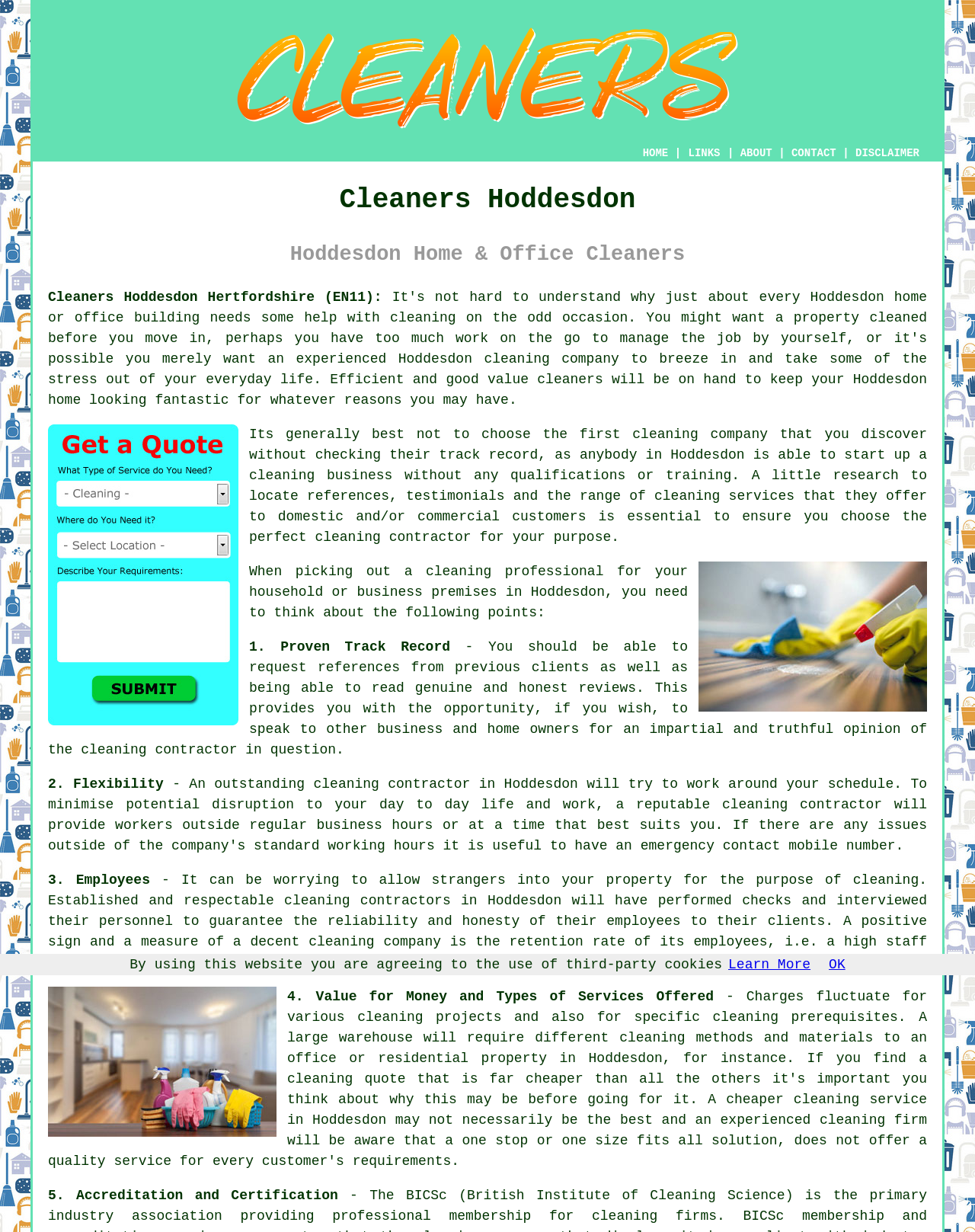What is the purpose of the website?
Answer with a single word or phrase, using the screenshot for reference.

To provide information on cleaning services